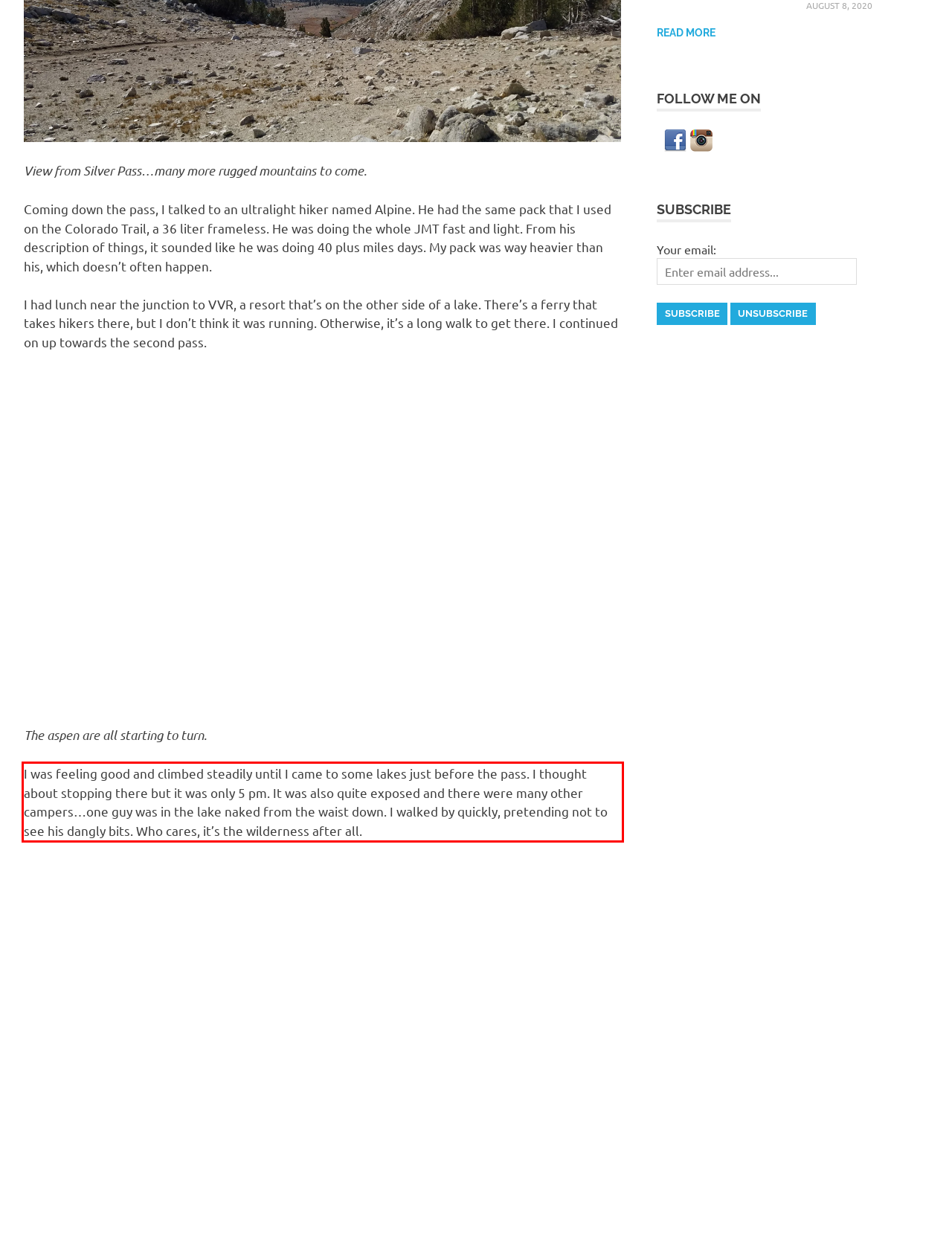There is a screenshot of a webpage with a red bounding box around a UI element. Please use OCR to extract the text within the red bounding box.

I was feeling good and climbed steadily until I came to some lakes just before the pass. I thought about stopping there but it was only 5 pm. It was also quite exposed and there were many other campers…one guy was in the lake naked from the waist down. I walked by quickly, pretending not to see his dangly bits. Who cares, it’s the wilderness after all.